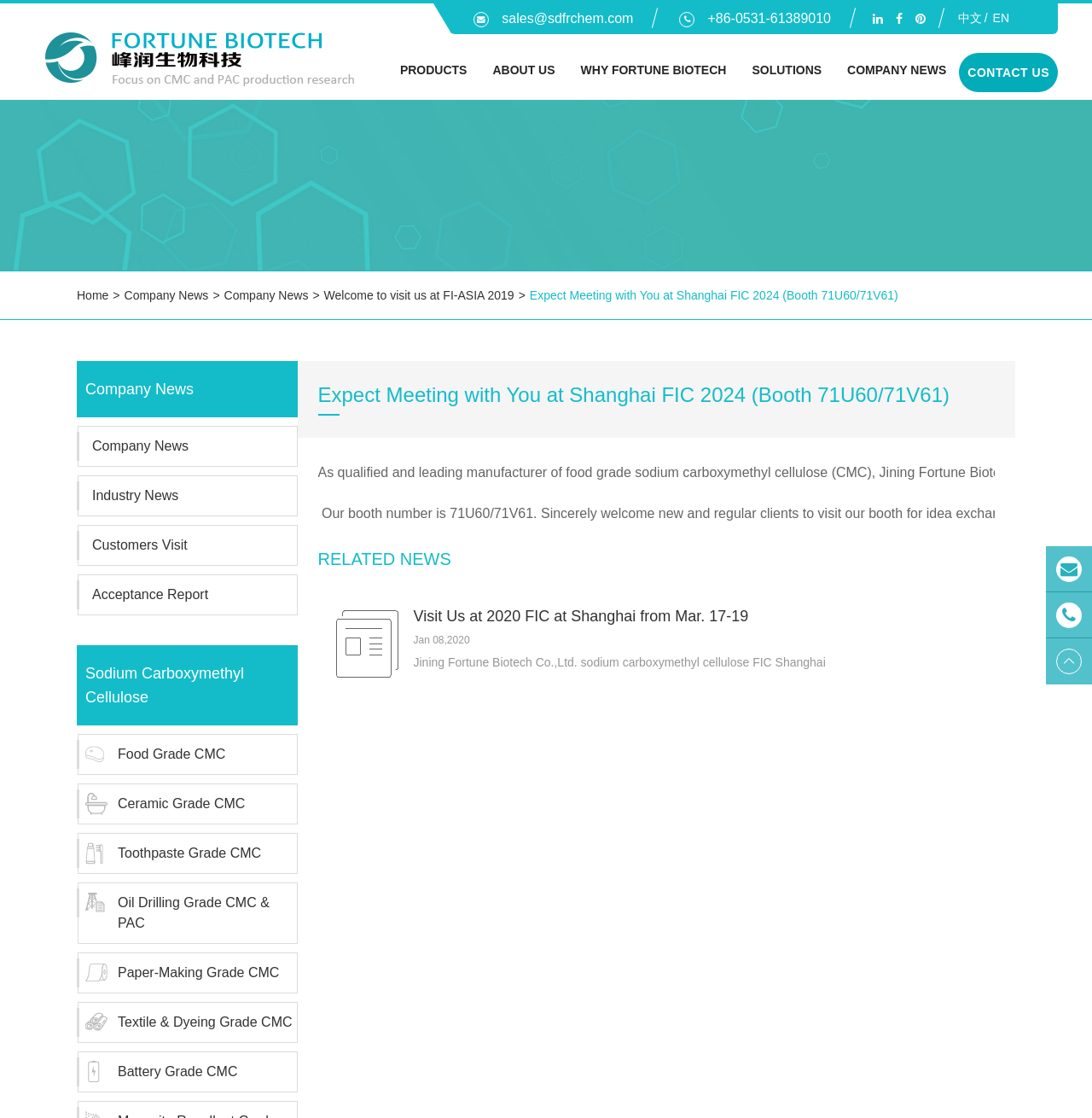What language options are available on the webpage?
Use the information from the screenshot to give a comprehensive response to the question.

The language options available on the webpage can be found at the top-right corner of the webpage, where there are links to switch between English and Chinese versions of the webpage.